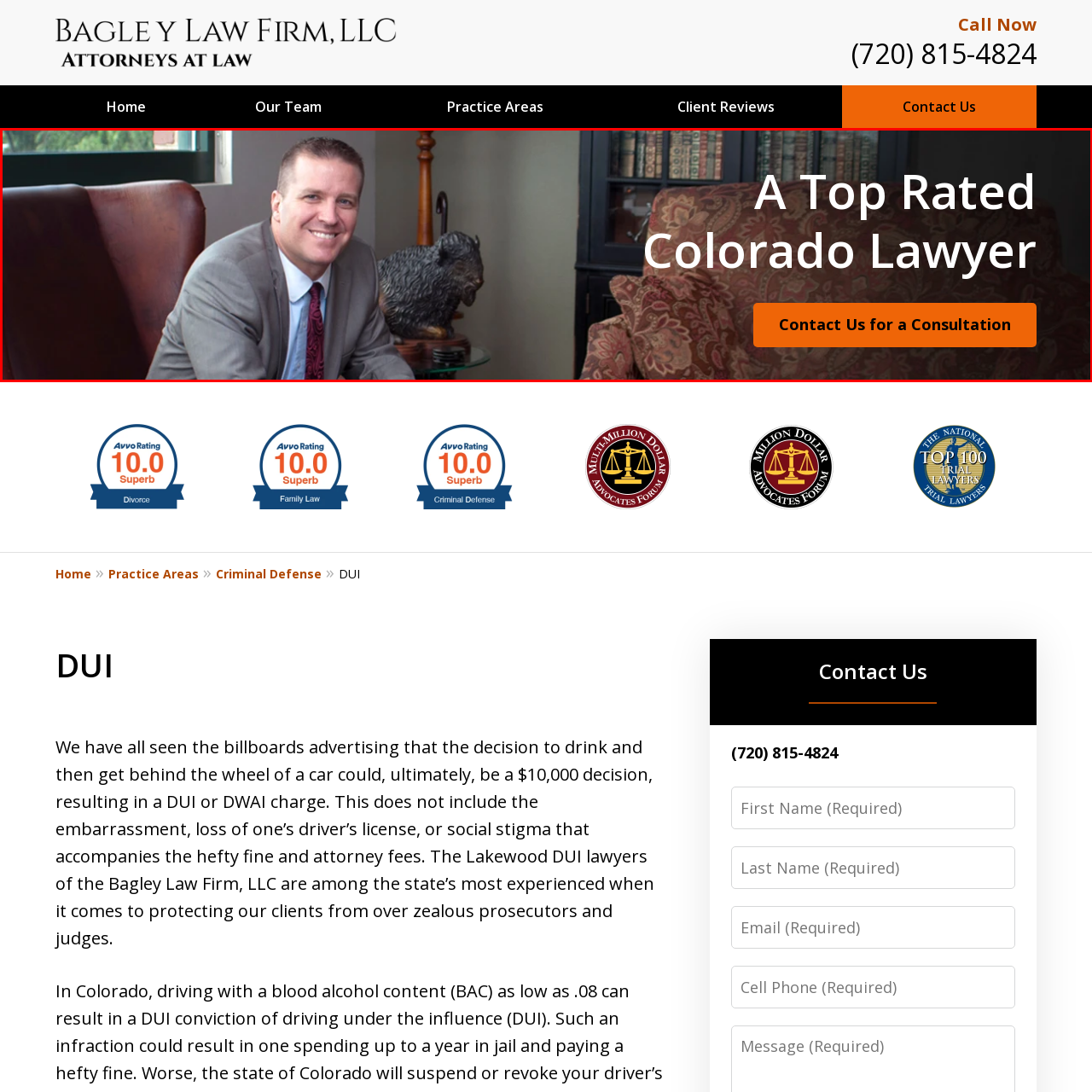Thoroughly describe the scene captured inside the red-bordered image.

The image features a professional-looking lawyer seated comfortably in a well-furnished office environment. He is dressed in business attire, exuding confidence and approachability, complemented by a friendly smile. The background includes a decorative sofa and a bookshelf filled with legal tomes, emphasizing his expertise in law. Prominently displayed alongside him is the text "A Top Rated Colorado Lawyer," which highlights his reputation in the legal community. Below this, a call-to-action button invites visitors to "Contact Us for a Consultation," encouraging potential clients to seek his legal services. The overall composition presents a welcoming and authoritative image, aimed at reassuring clients in need of legal assistance.